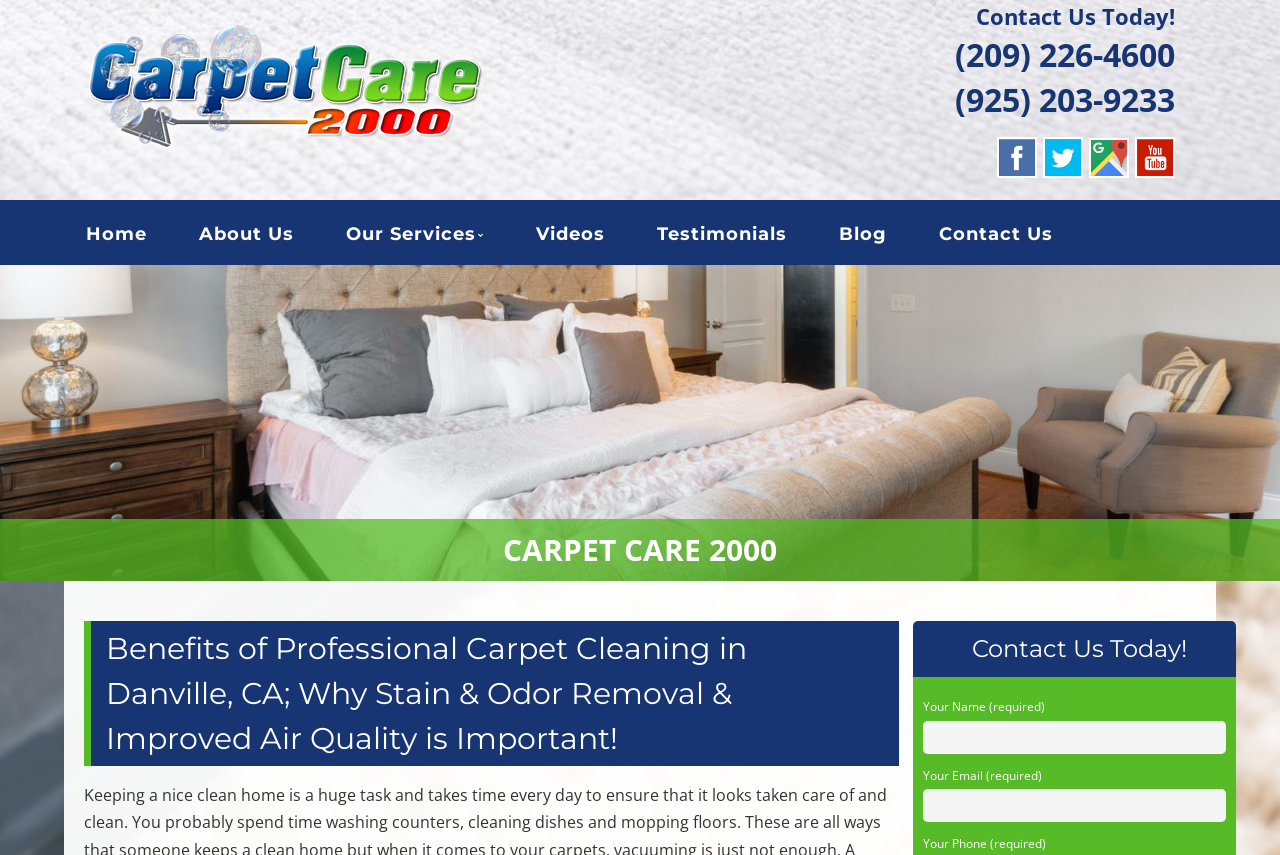Give an extensive and precise description of the webpage.

The webpage appears to be a professional website for Carpet Care 2000, a carpet cleaning service provider in Danville, CA. At the top of the page, there is a heading "CARPET CARE 2000" with a link to the same text, followed by a static text "Quality Cleaning Solutions". 

On the top-right corner, there is a section with contact information, including a "Contact Us Today!" heading, two phone numbers, and links to social media platforms Facebook, Twitter, and Google +, each with an accompanying image.

Below the contact information, there is a menu section with links to various pages, including "Home", "About Us", "Our Services", "Videos", "Testimonials", "Blog", and "Contact Us".

The main content of the webpage is divided into two sections. The first section has a heading "Benefits of Professional Carpet Cleaning in Danville, CA; Why Stain & Odor Removal & Improved Air Quality is Important!" and appears to be an article or blog post discussing the benefits of professional carpet cleaning.

The second section is a contact form with a heading "Contact Us Today!" and fields for users to input their name, email, and phone number, all of which are required.